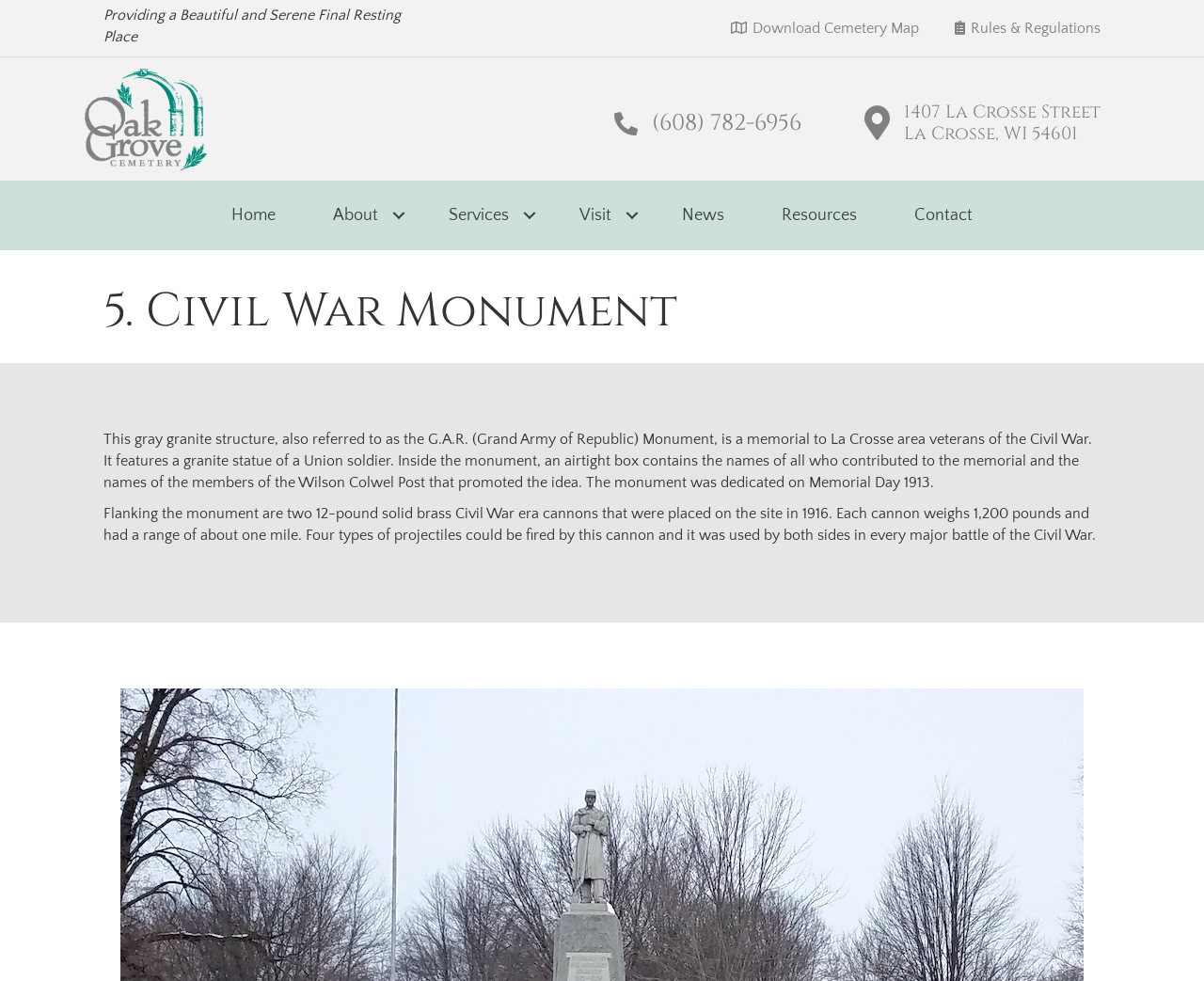Identify the bounding box coordinates of the region I need to click to complete this instruction: "Navigate to Home".

[0.169, 0.184, 0.252, 0.255]